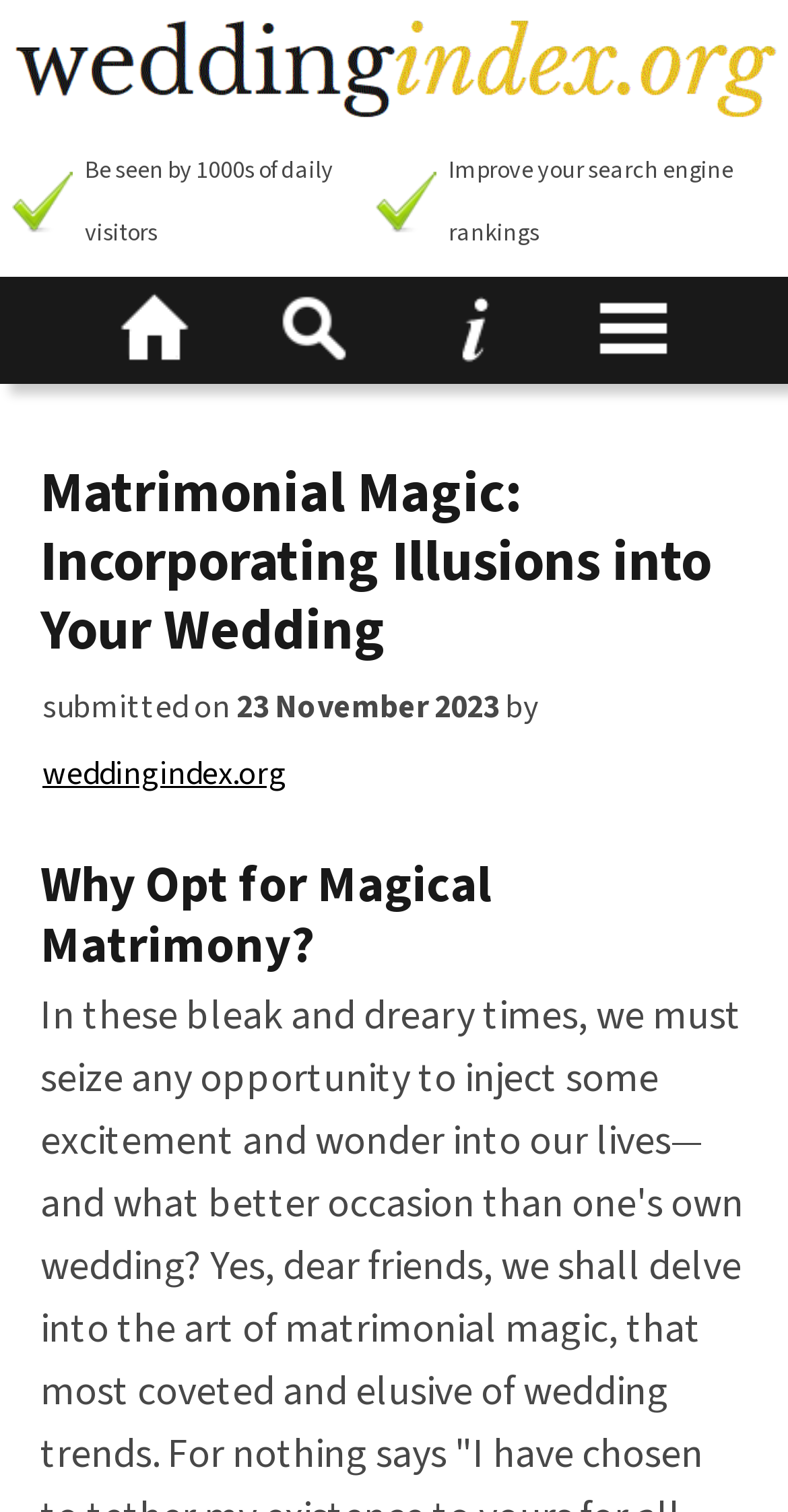How many columns are in the table?
Could you please answer the question thoroughly and with as much detail as possible?

The table in the webpage has three columns, as indicated by the presence of three LayoutTableCell elements within each LayoutTableRow element.